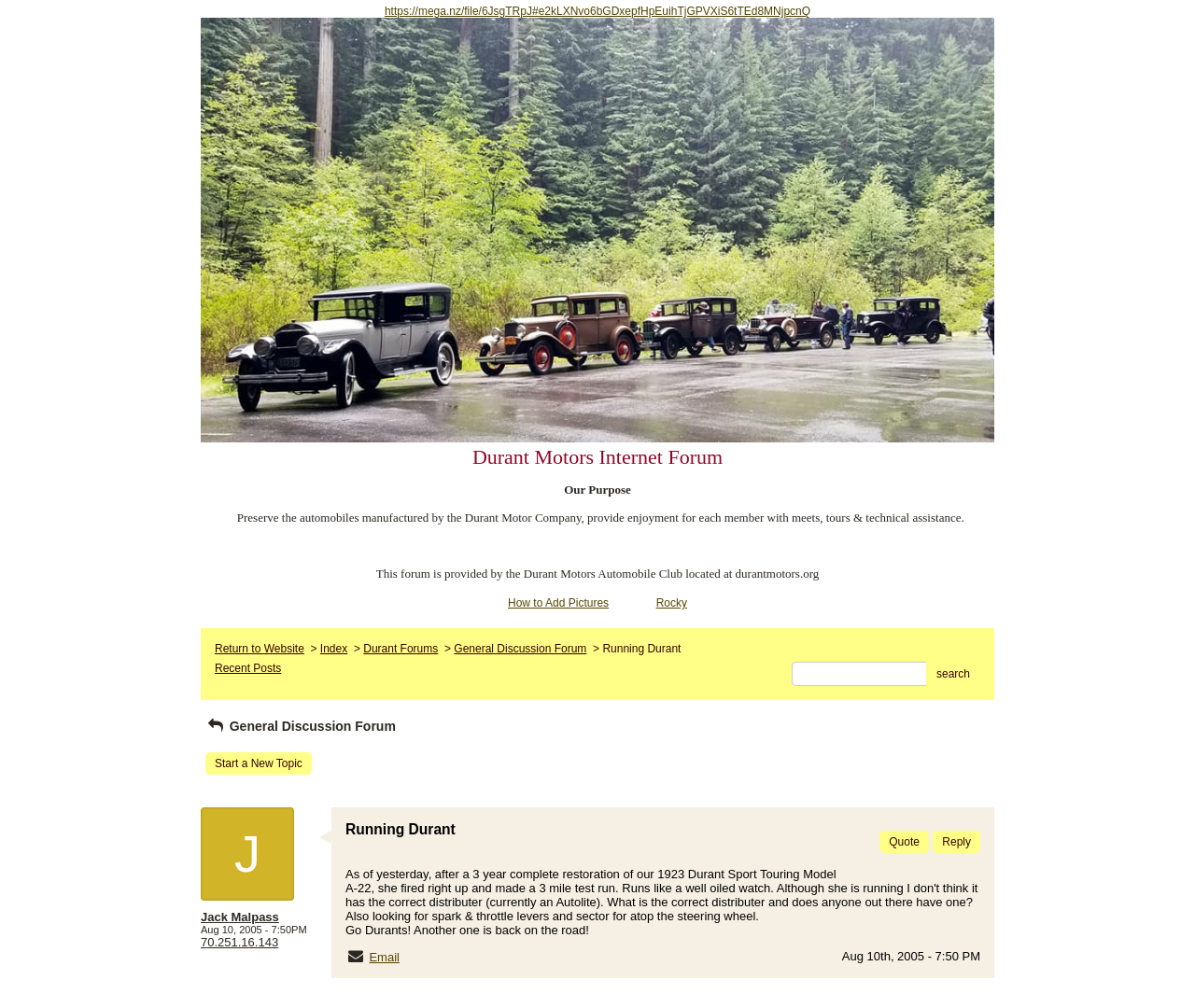What is the purpose of this forum?
Please answer the question as detailed as possible.

Based on the static text 'Our Purpose' and its description, it is clear that the purpose of this forum is to preserve the automobiles manufactured by the Durant Motor Company, provide enjoyment for each member with meets, tours & technical assistance.